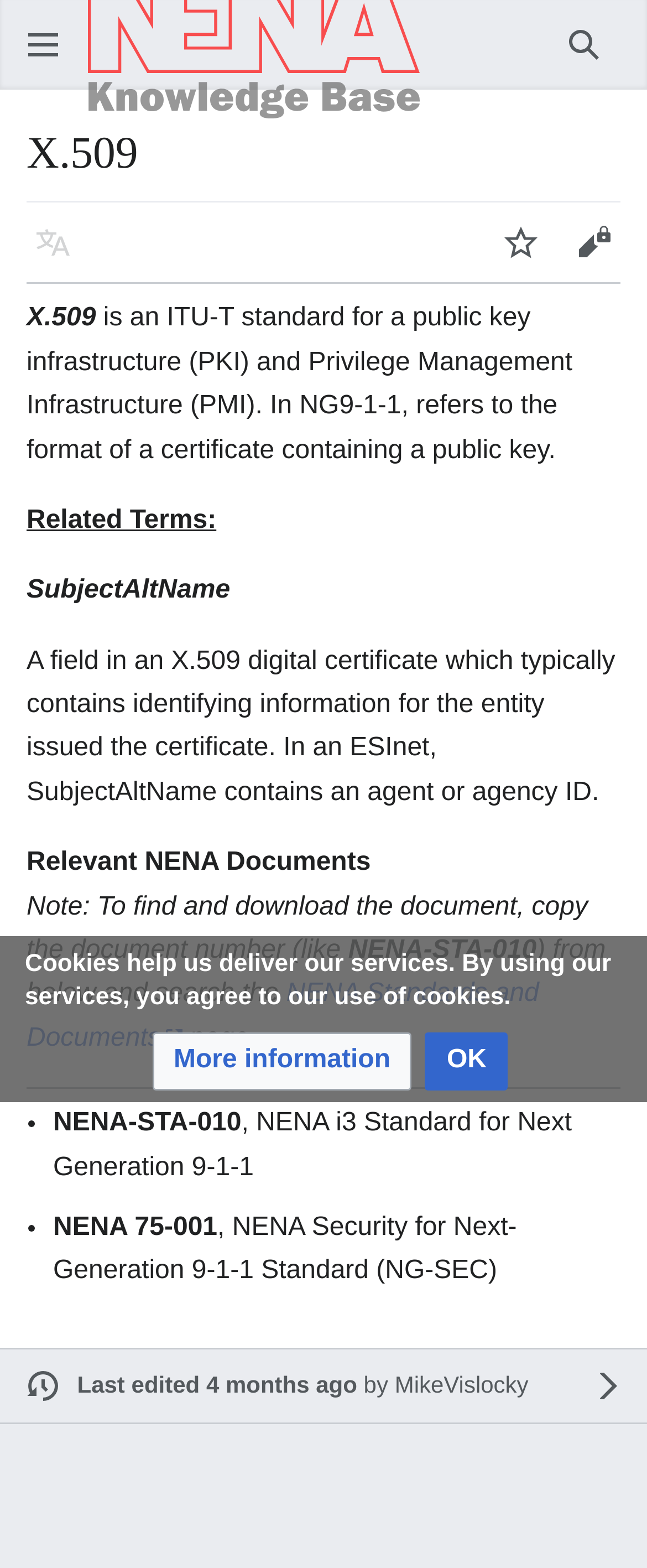Can you determine the bounding box coordinates of the area that needs to be clicked to fulfill the following instruction: "Click the View source button"?

[0.862, 0.132, 0.974, 0.178]